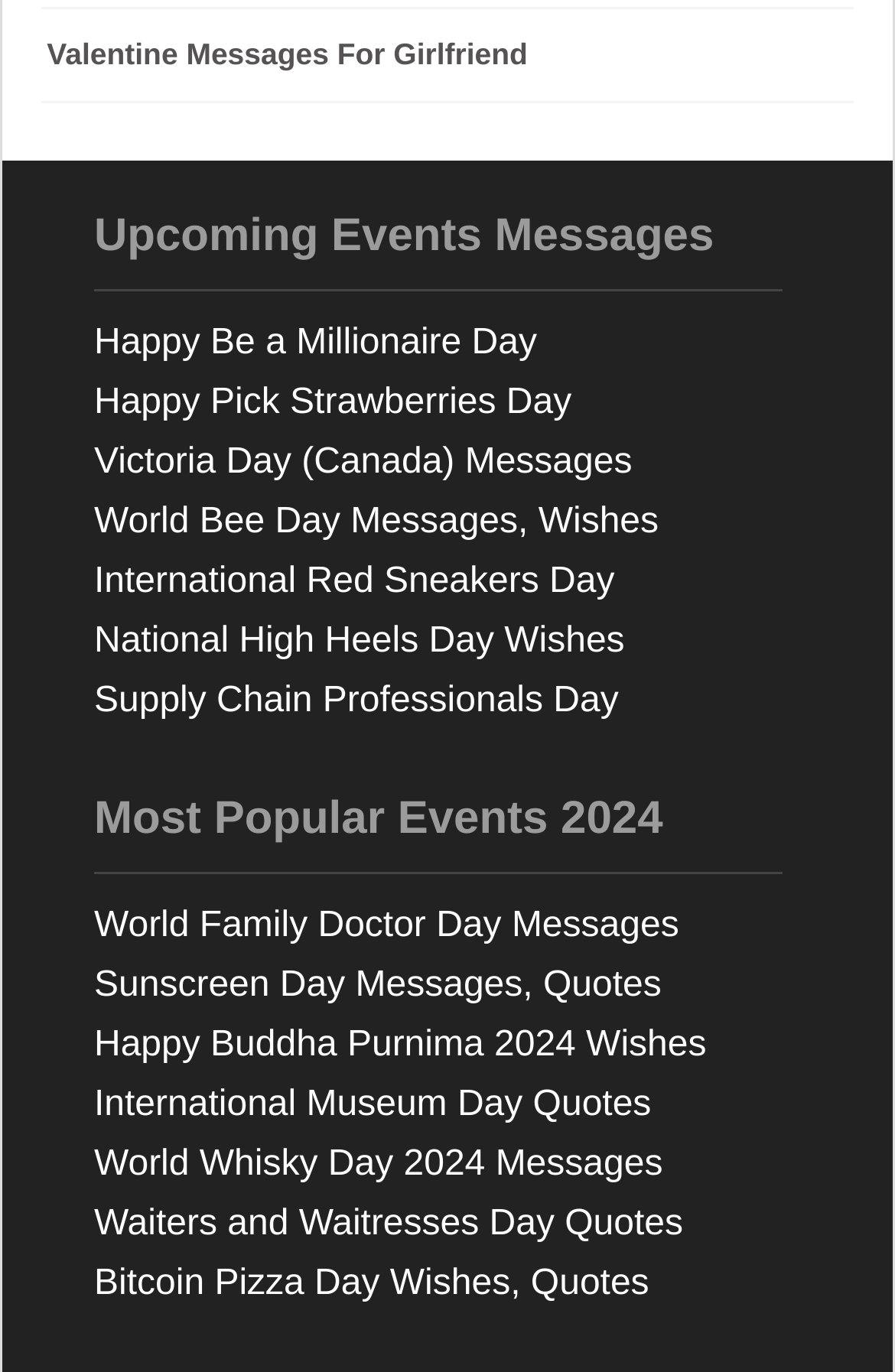Provide the bounding box coordinates for the specified HTML element described in this description: "Happy Buddha Purnima 2024 Wishes". The coordinates should be four float numbers ranging from 0 to 1, in the format [left, top, right, bottom].

[0.105, 0.747, 0.789, 0.775]